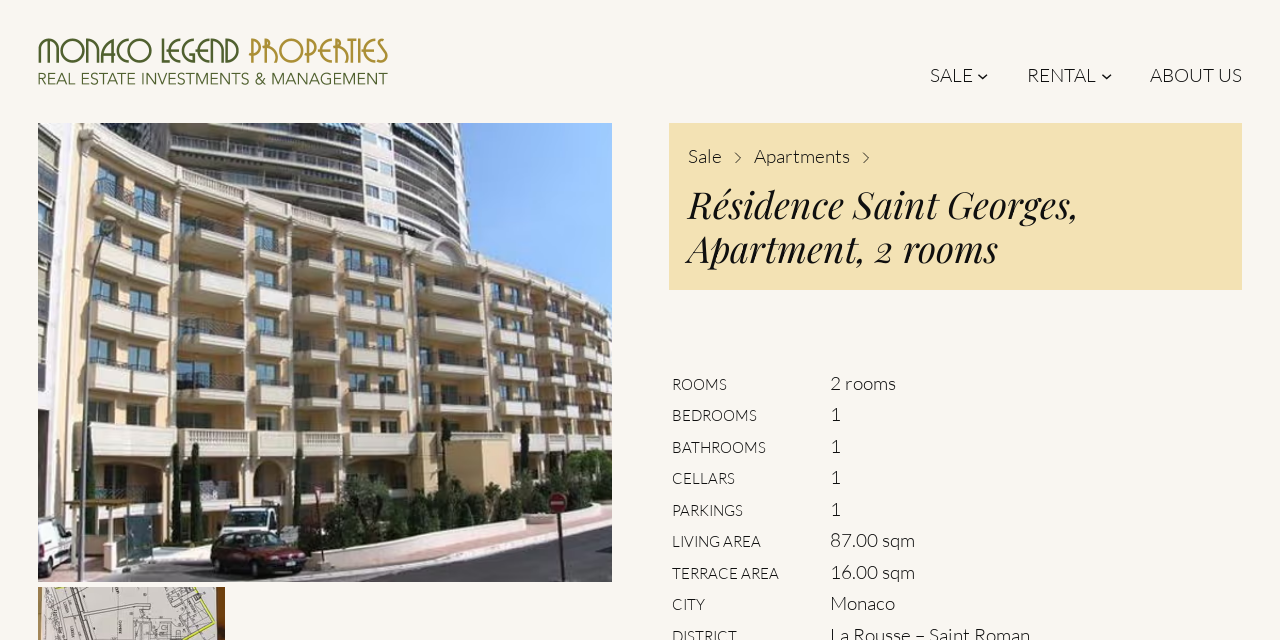What is the location of the property?
Respond with a short answer, either a single word or a phrase, based on the image.

Monaco